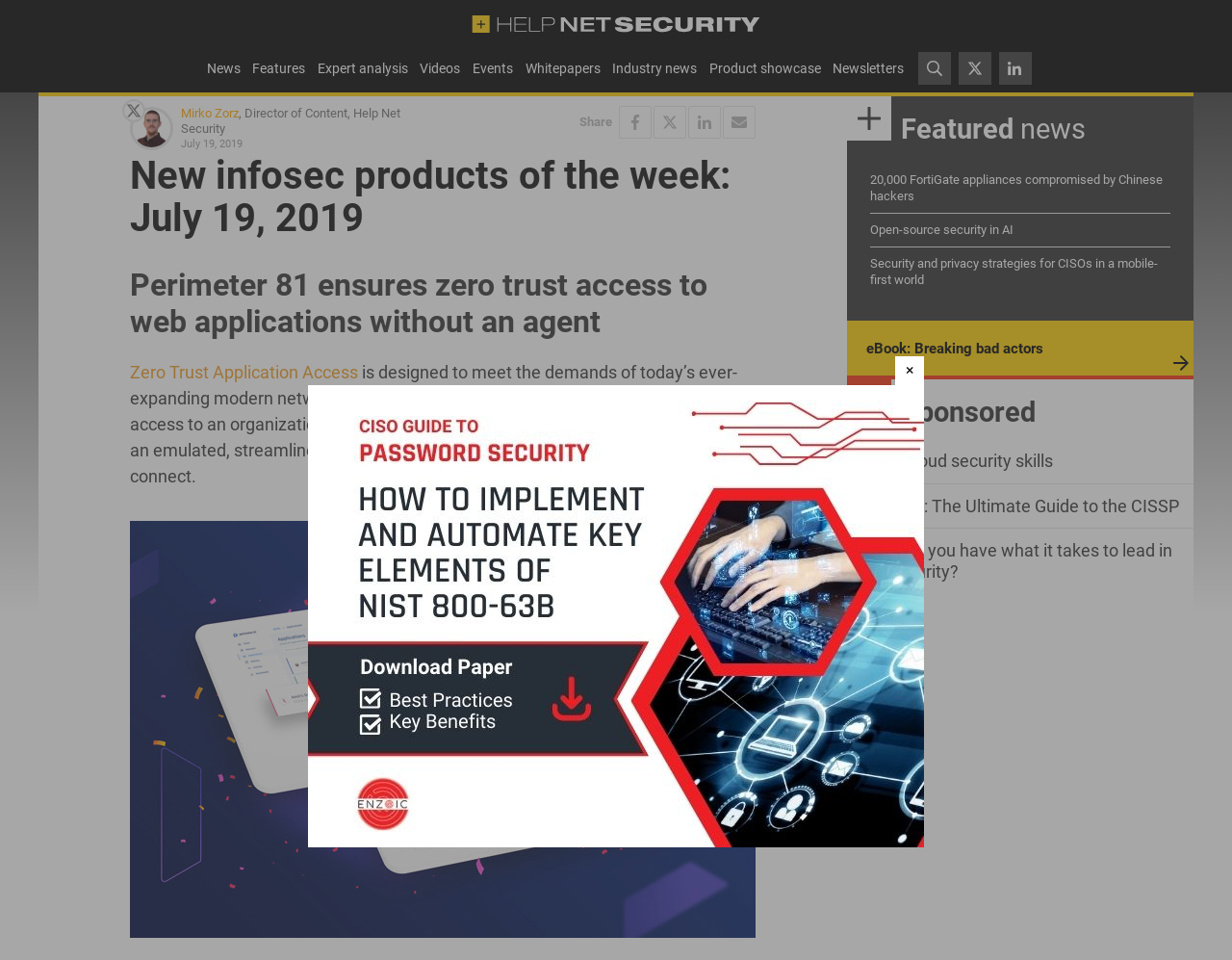How many FortiGate appliances were compromised by Chinese hackers?
Answer the question with a detailed explanation, including all necessary information.

I found the answer by examining the link element with the text '20,000 FortiGate appliances compromised by Chinese hackers' which provides the information about the number of compromised appliances.